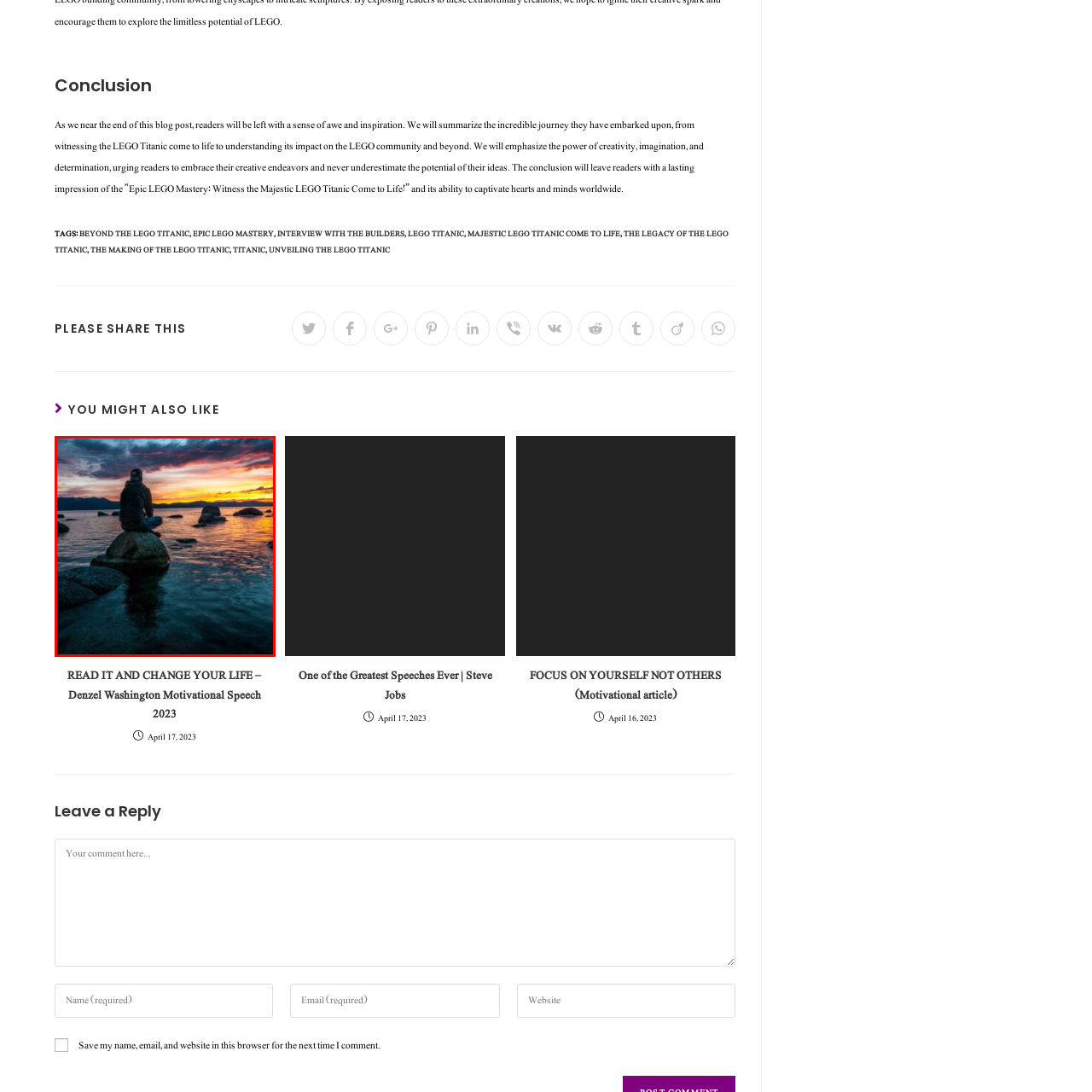What surrounds the figure?
Observe the image enclosed by the red boundary and respond with a one-word or short-phrase answer.

Smooth stones